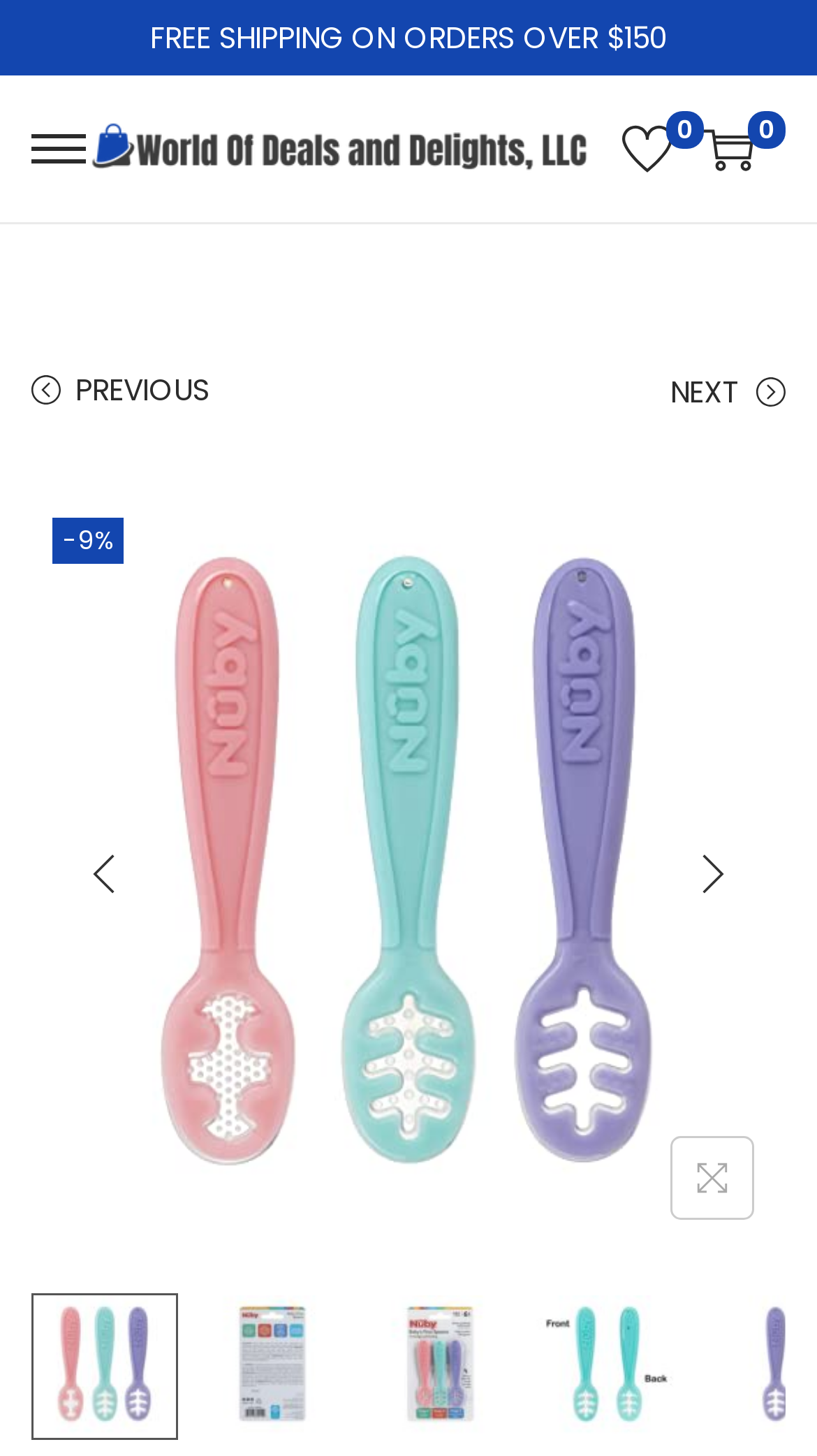Using the image as a reference, answer the following question in as much detail as possible:
What are the navigation options available?

The webpage has a generic element with 'Previous' and 'Next' buttons, which suggests that the user can navigate through the product pages using these options.